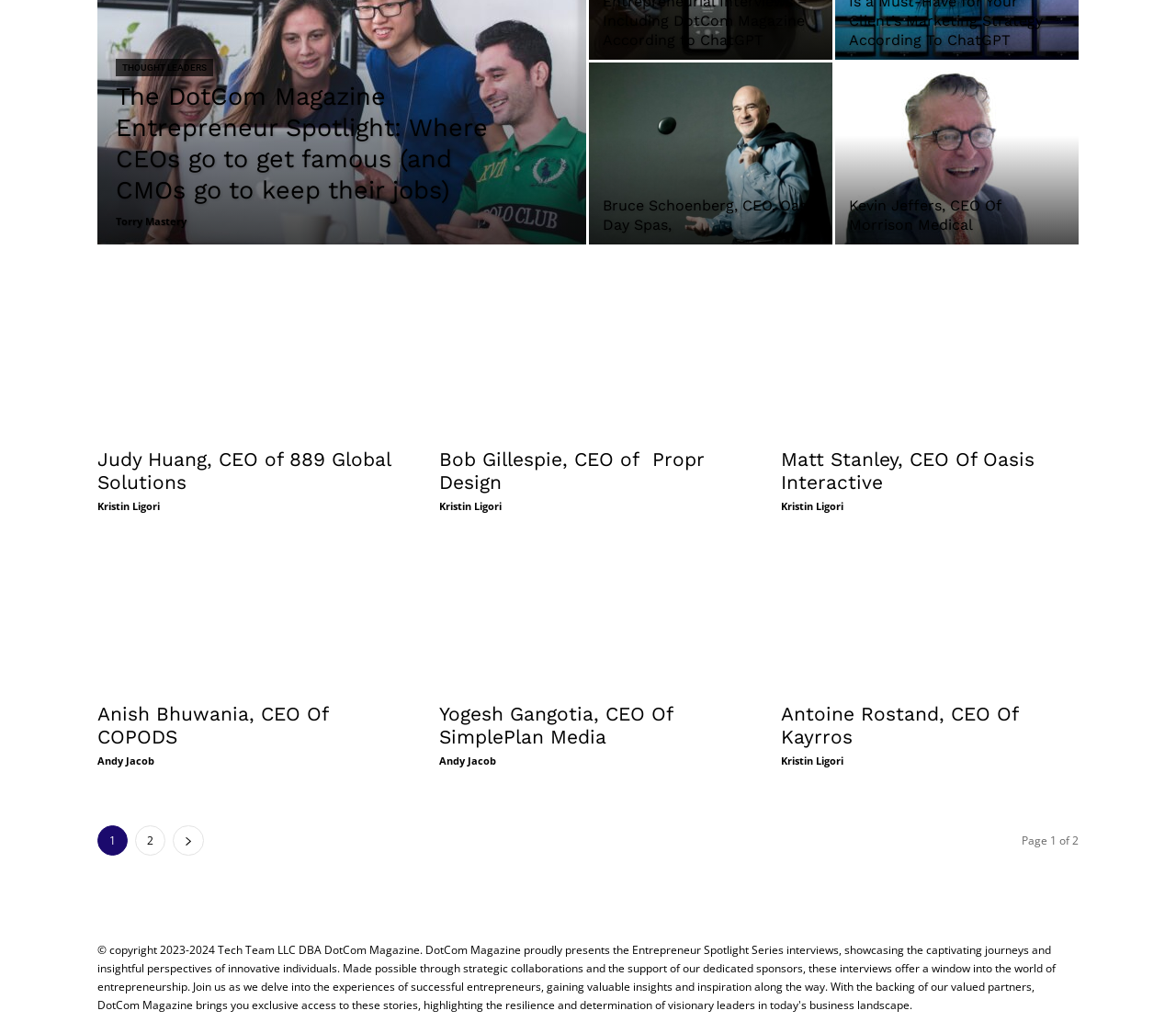What is the name of the company led by Bruce Schoenberg?
Please ensure your answer to the question is detailed and covers all necessary aspects.

I found the link 'Bruce Schoenberg, CEO, Oasis Day Spas' which indicates that Bruce Schoenberg is the CEO of Oasis Day Spas.